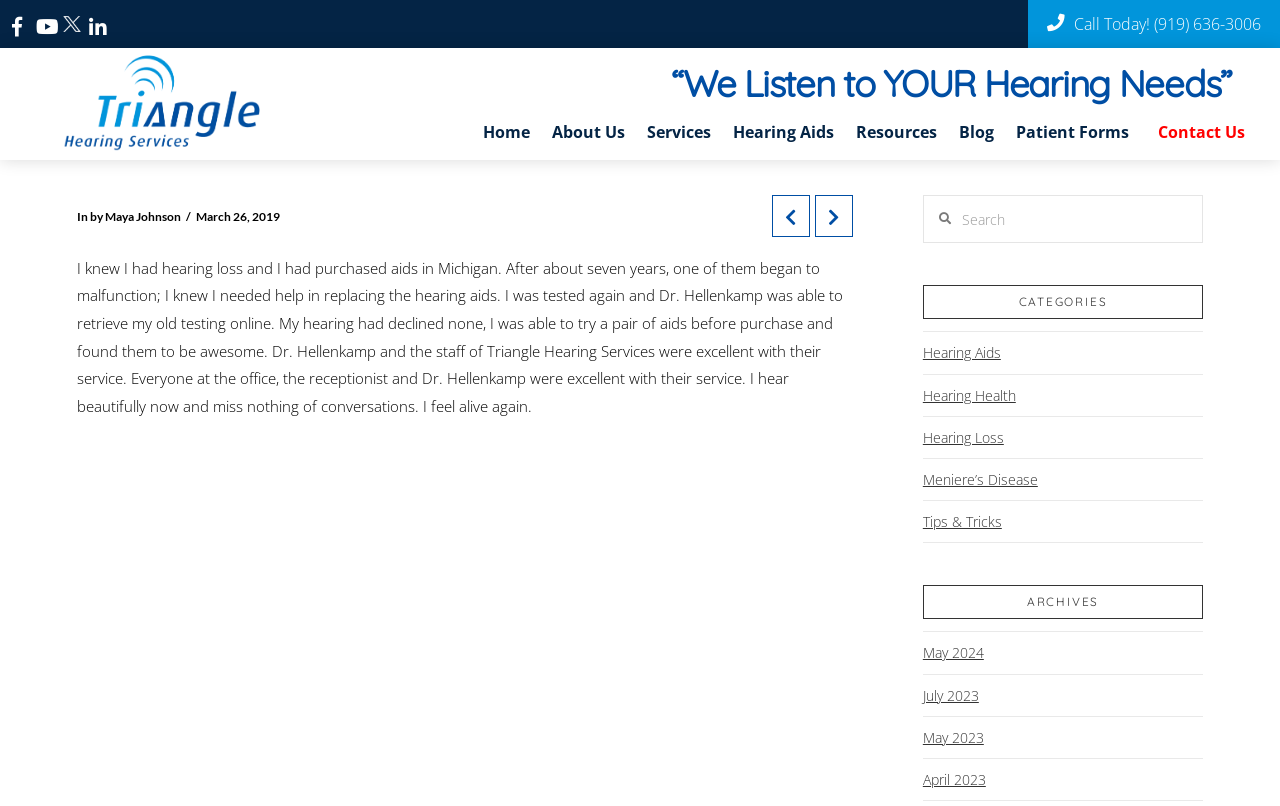Provide a brief response using a word or short phrase to this question:
What is the main topic of the article?

Hearing loss and hearing aids